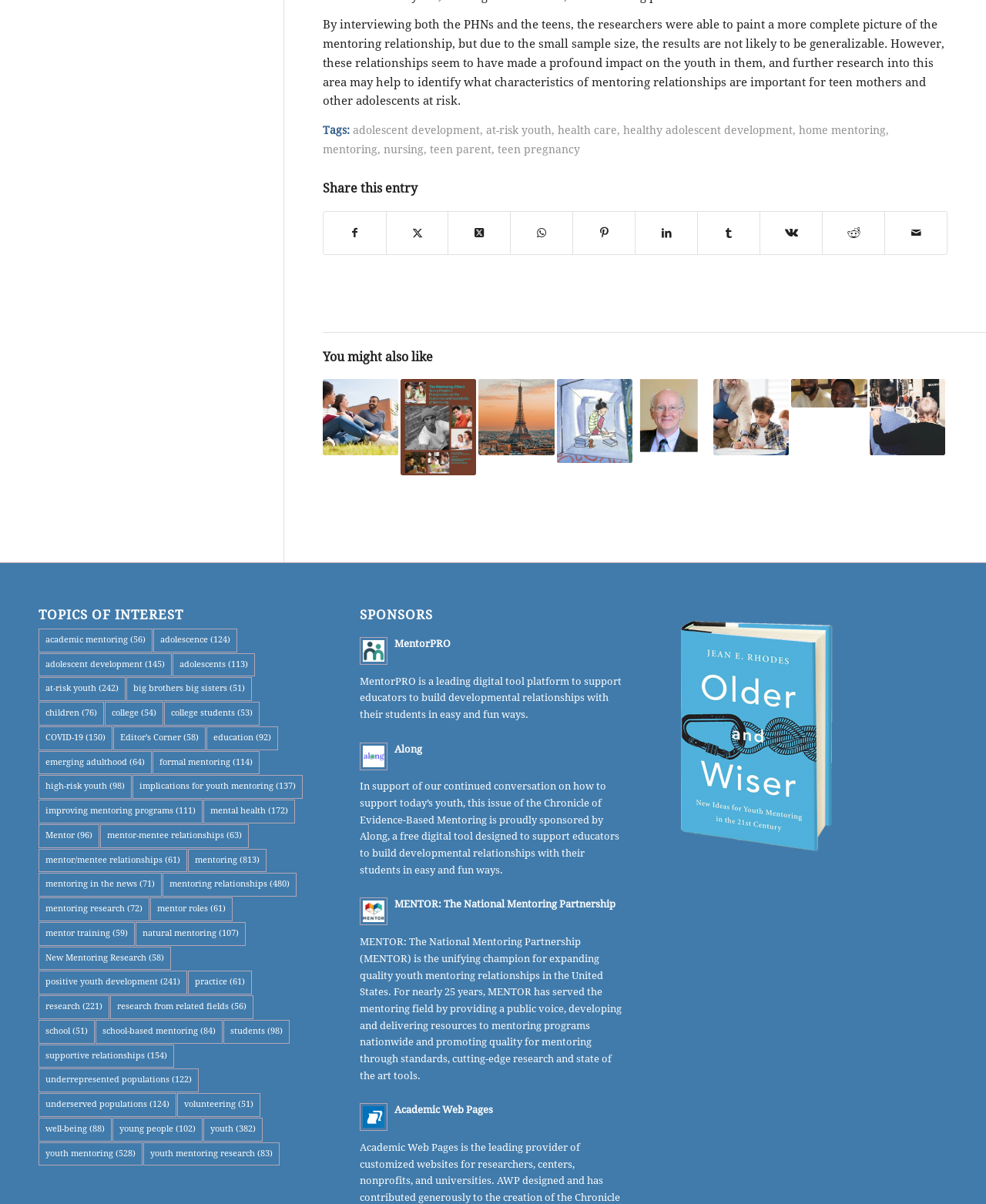Answer the following query with a single word or phrase:
What is the purpose of the images in the 'You might also like' section?

To illustrate related articles